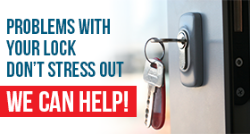What type of services is the company likely to offer?
Give a one-word or short-phrase answer derived from the screenshot.

Locksmith services